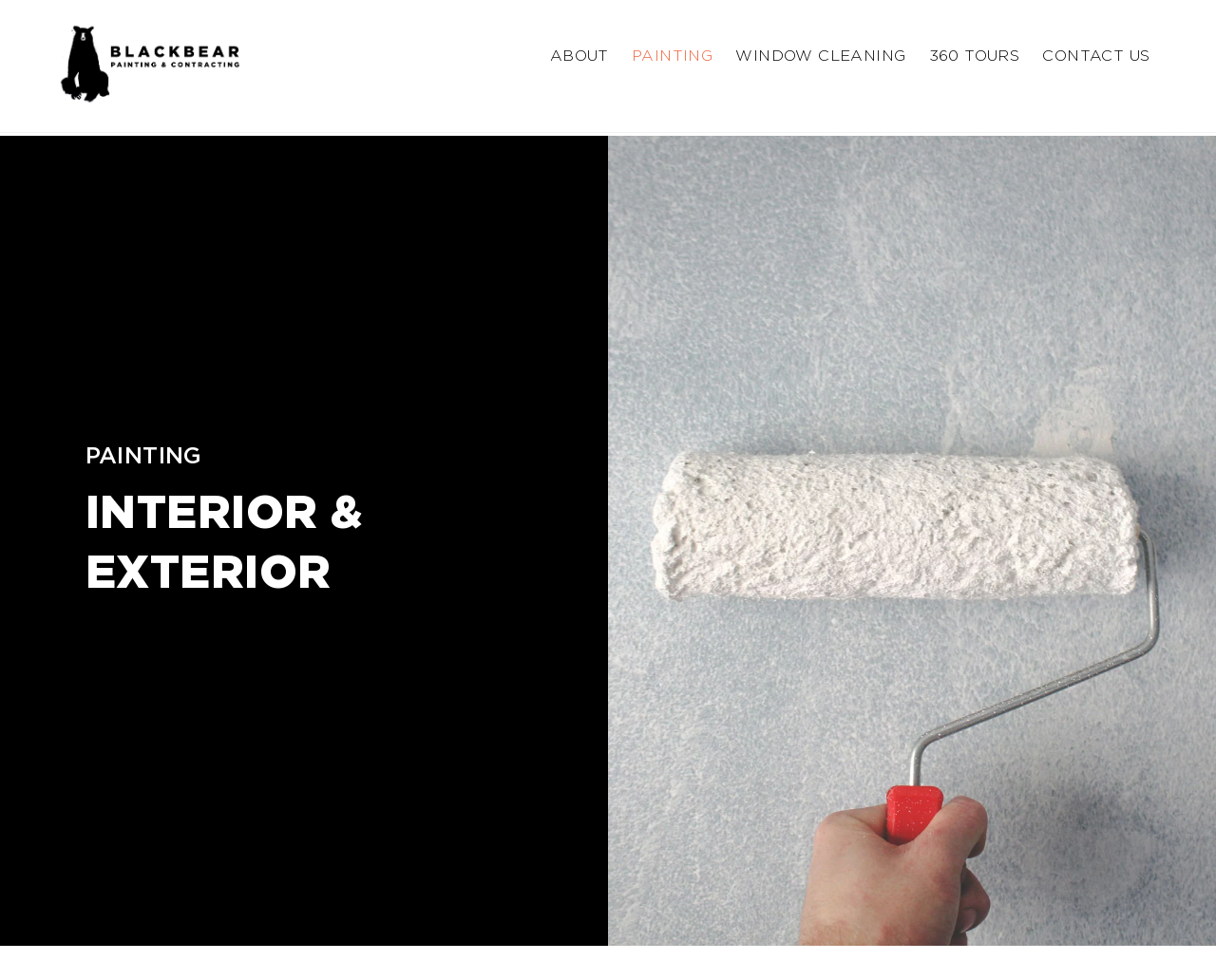Give a short answer to this question using one word or a phrase:
What type of painting does Black Bear specialize in?

Interior and Exterior